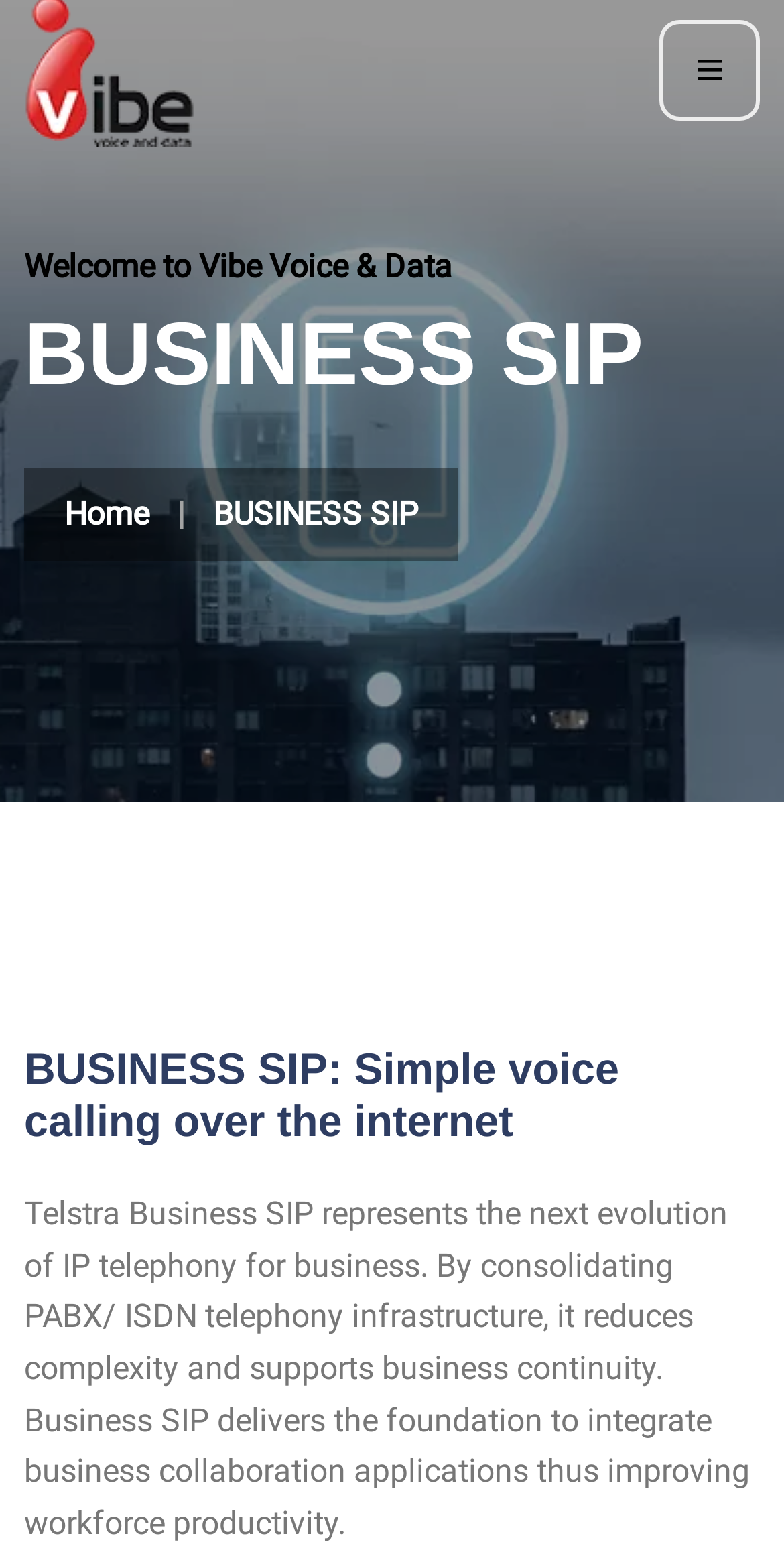What is the navigation option next to 'Home'?
Based on the visual content, answer with a single word or a brief phrase.

A vertical bar